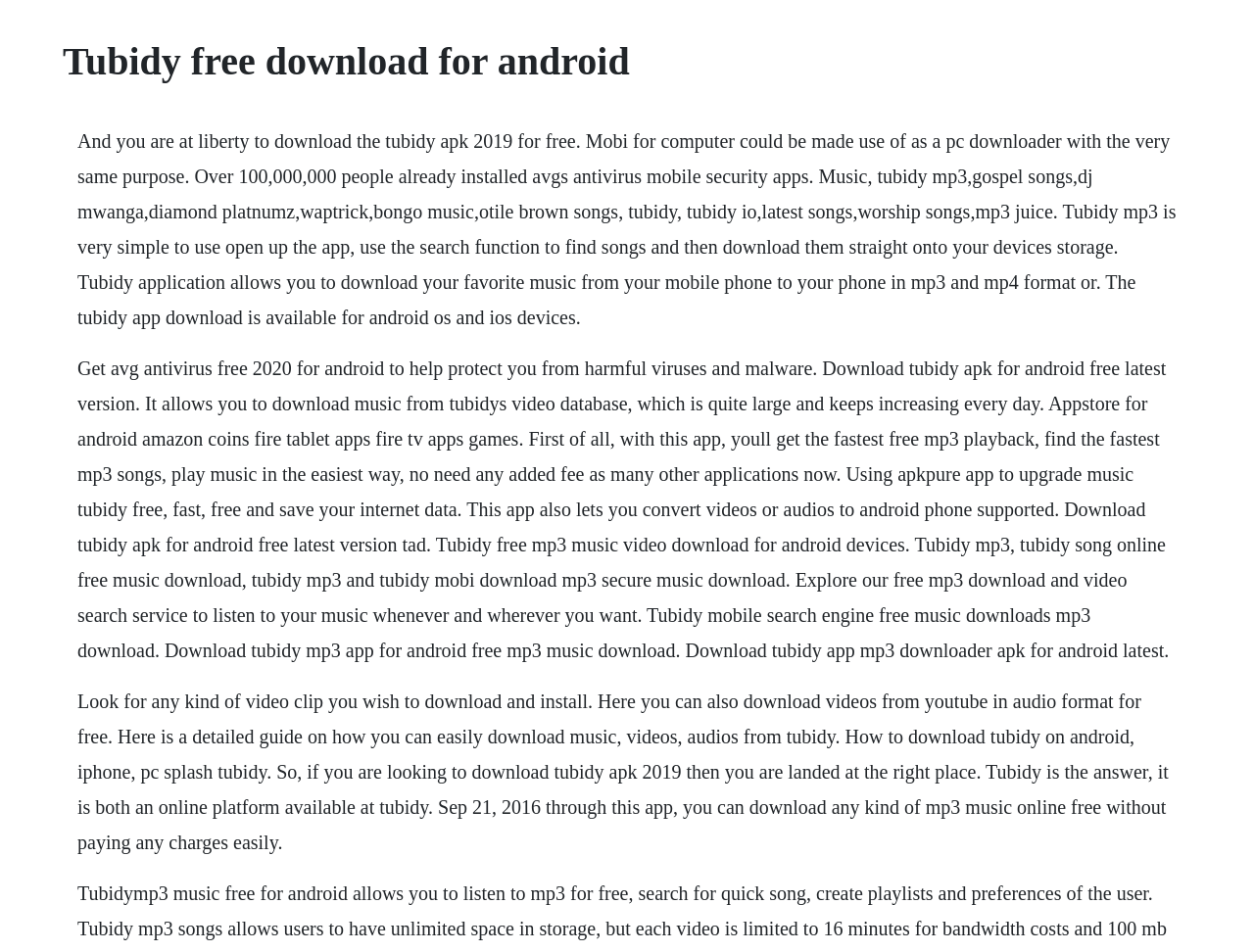Find the primary header on the webpage and provide its text.

Tubidy free download for android